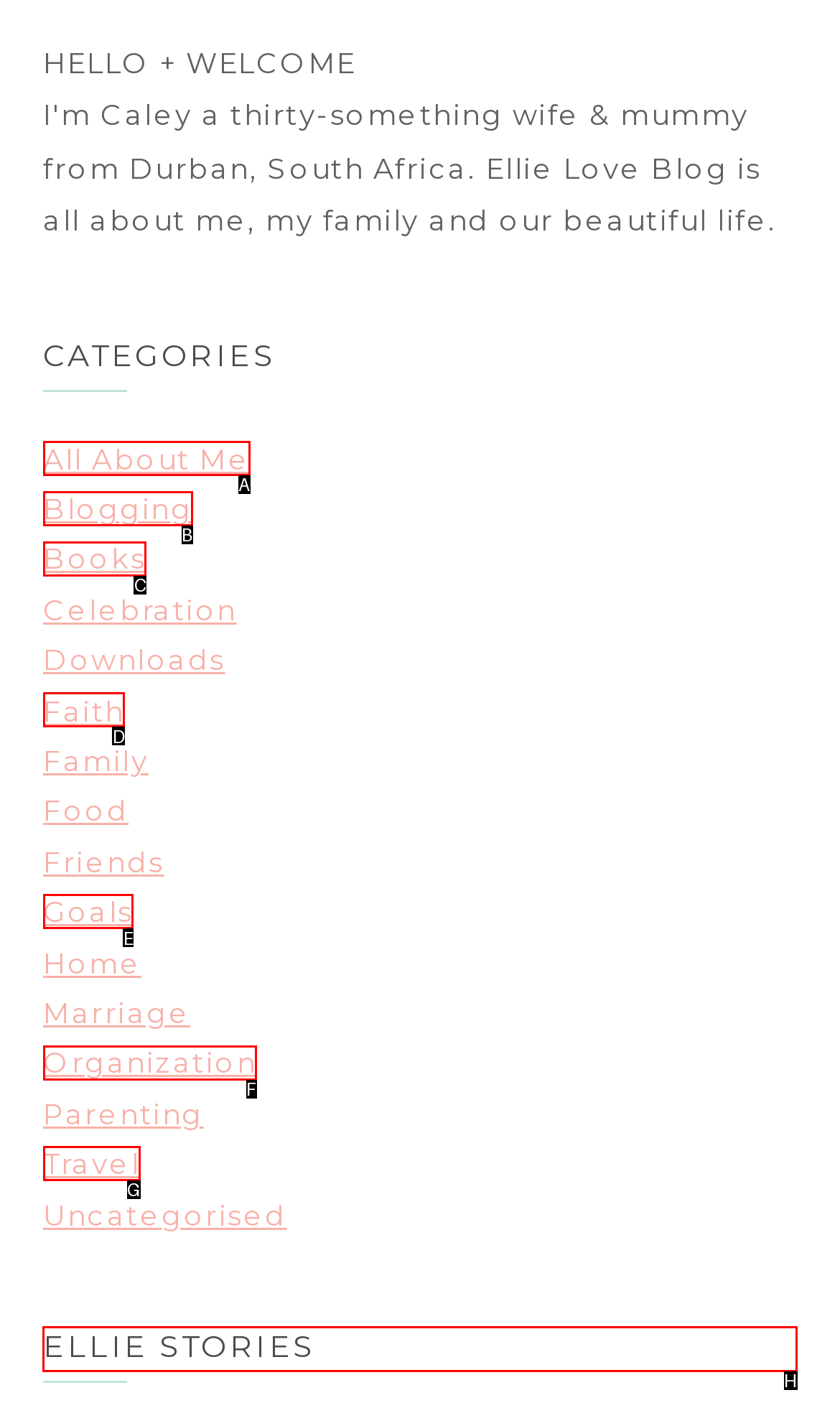Select the UI element that should be clicked to execute the following task: view 'ELLIE STORIES'
Provide the letter of the correct choice from the given options.

H